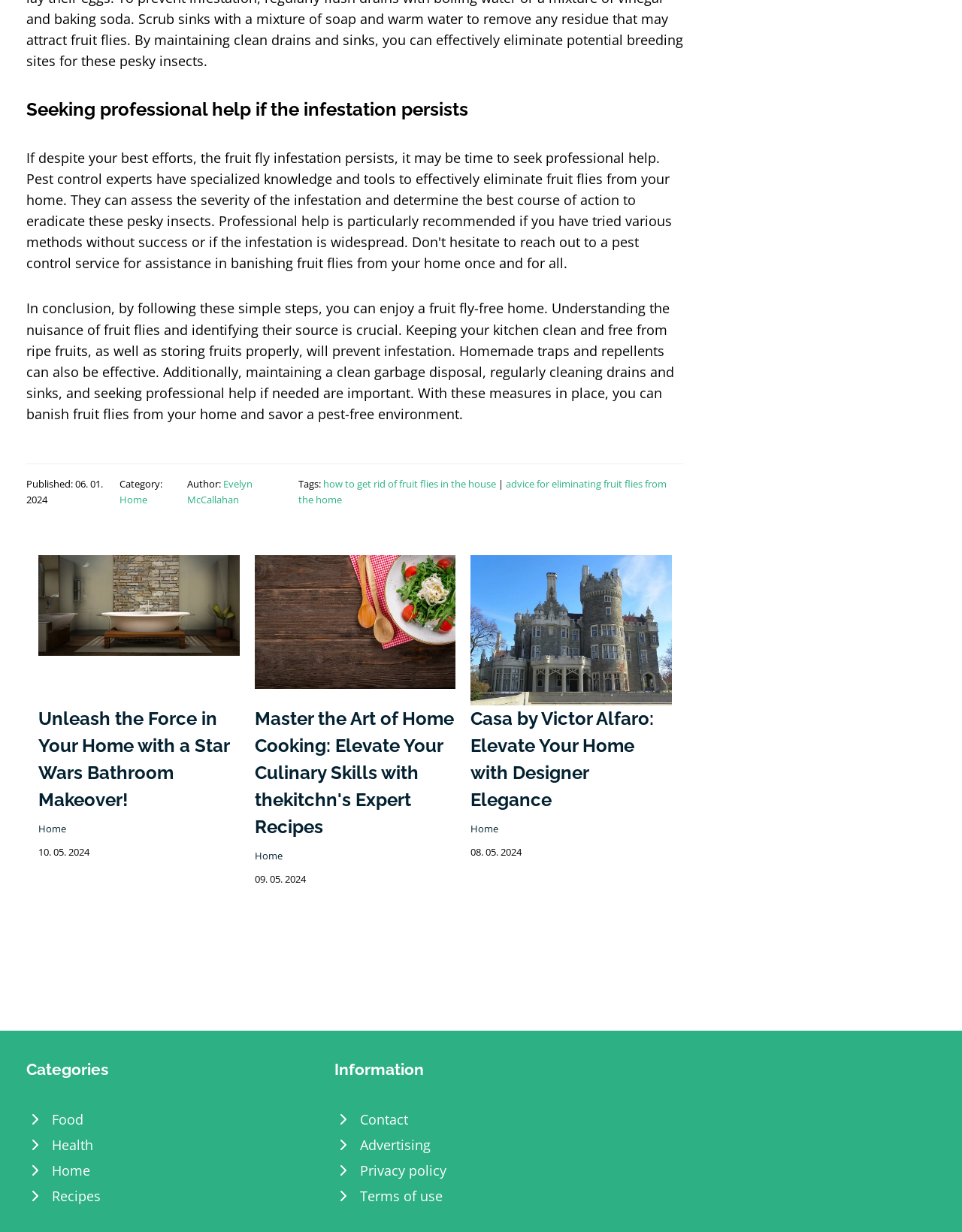Extract the bounding box coordinates of the UI element described: "Advertising". Provide the coordinates in the format [left, top, right, bottom] with values ranging from 0 to 1.

[0.348, 0.919, 0.652, 0.94]